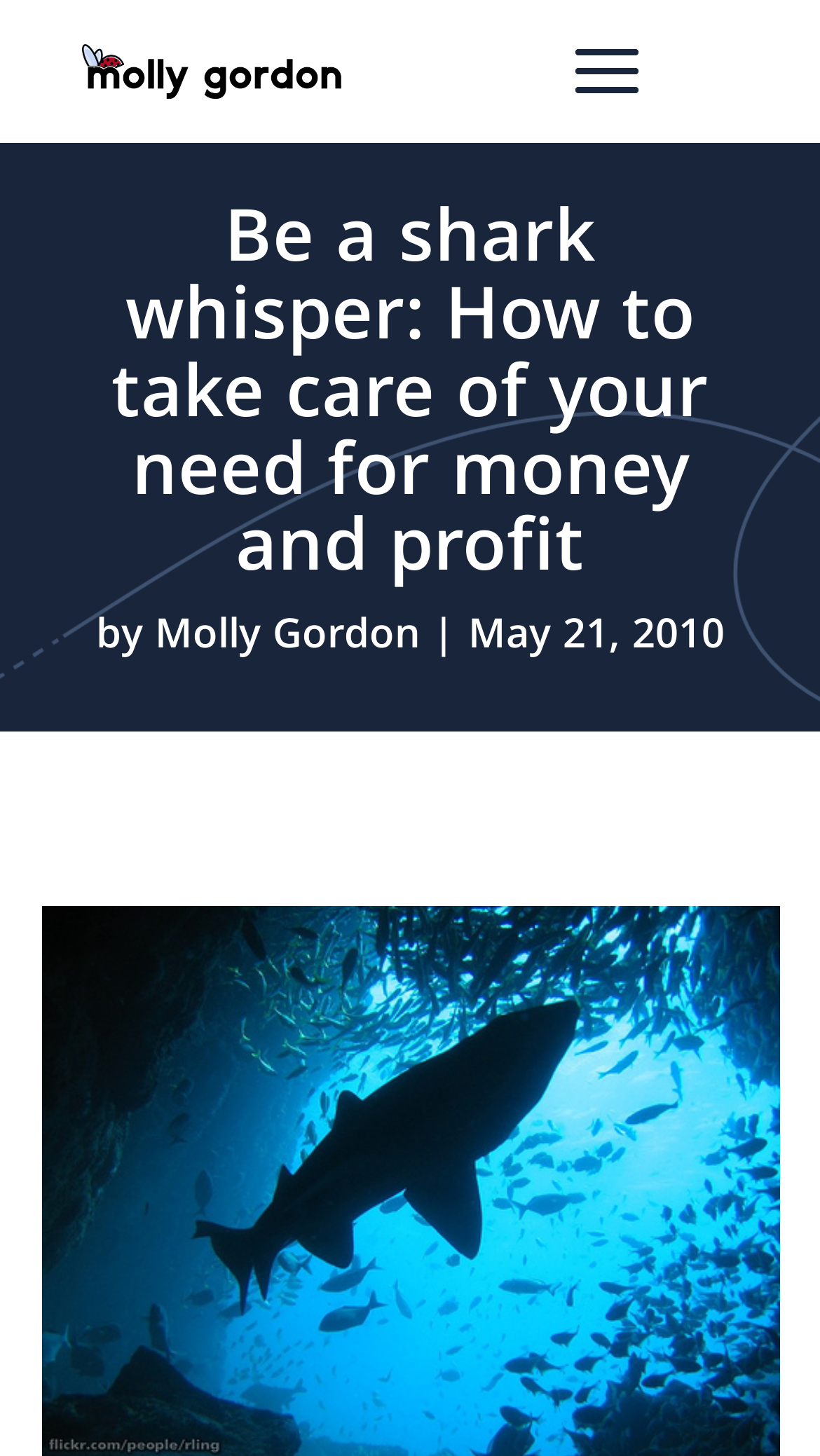Respond with a single word or phrase to the following question:
What is the position of the logo relative to the main heading?

Above